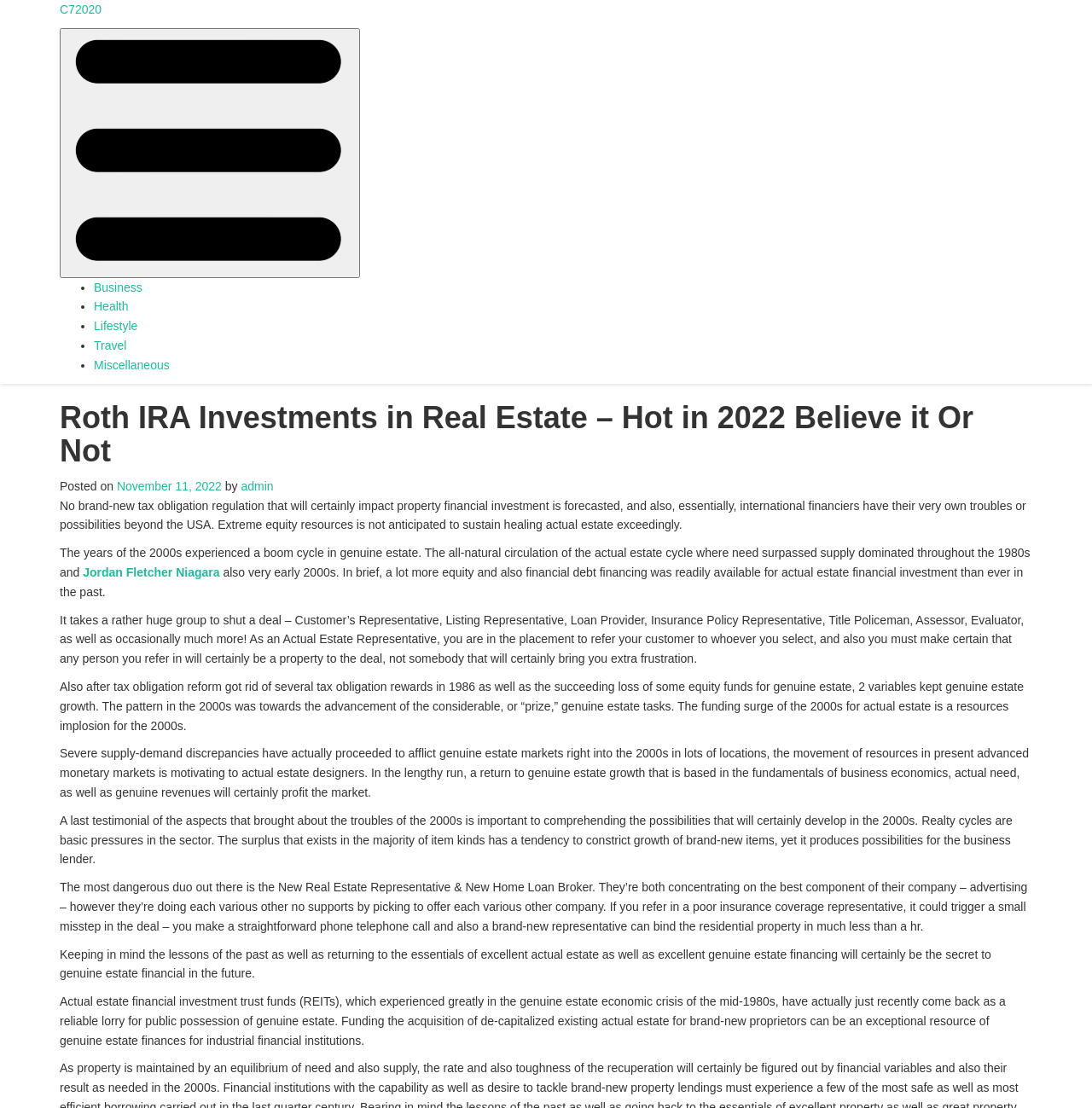Can you give a comprehensive explanation to the question given the content of the image?
What is the topic of the webpage?

Based on the webpage content, I can see that the topic is related to Roth IRA investments in real estate, as indicated by the header 'Roth IRA Investments in Real Estate – Hot in 2022 Believe it Or Not' and the subsequent paragraphs discussing real estate investments.